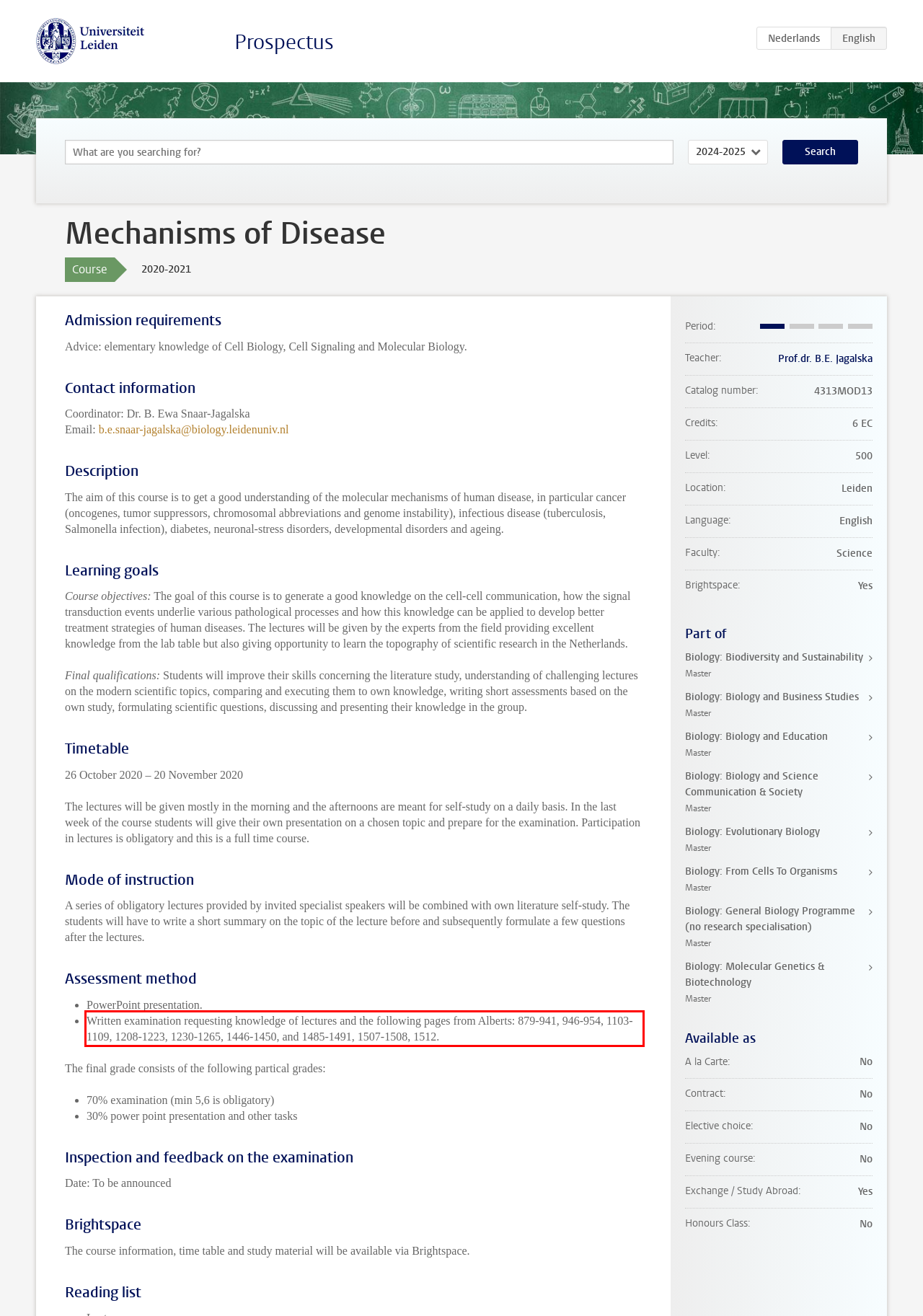Analyze the webpage screenshot and use OCR to recognize the text content in the red bounding box.

Written examination requesting knowledge of lectures and the following pages from Alberts: 879-941, 946-954, 1103-1109, 1208-1223, 1230-1265, 1446-1450, and 1485-1491, 1507-1508, 1512.